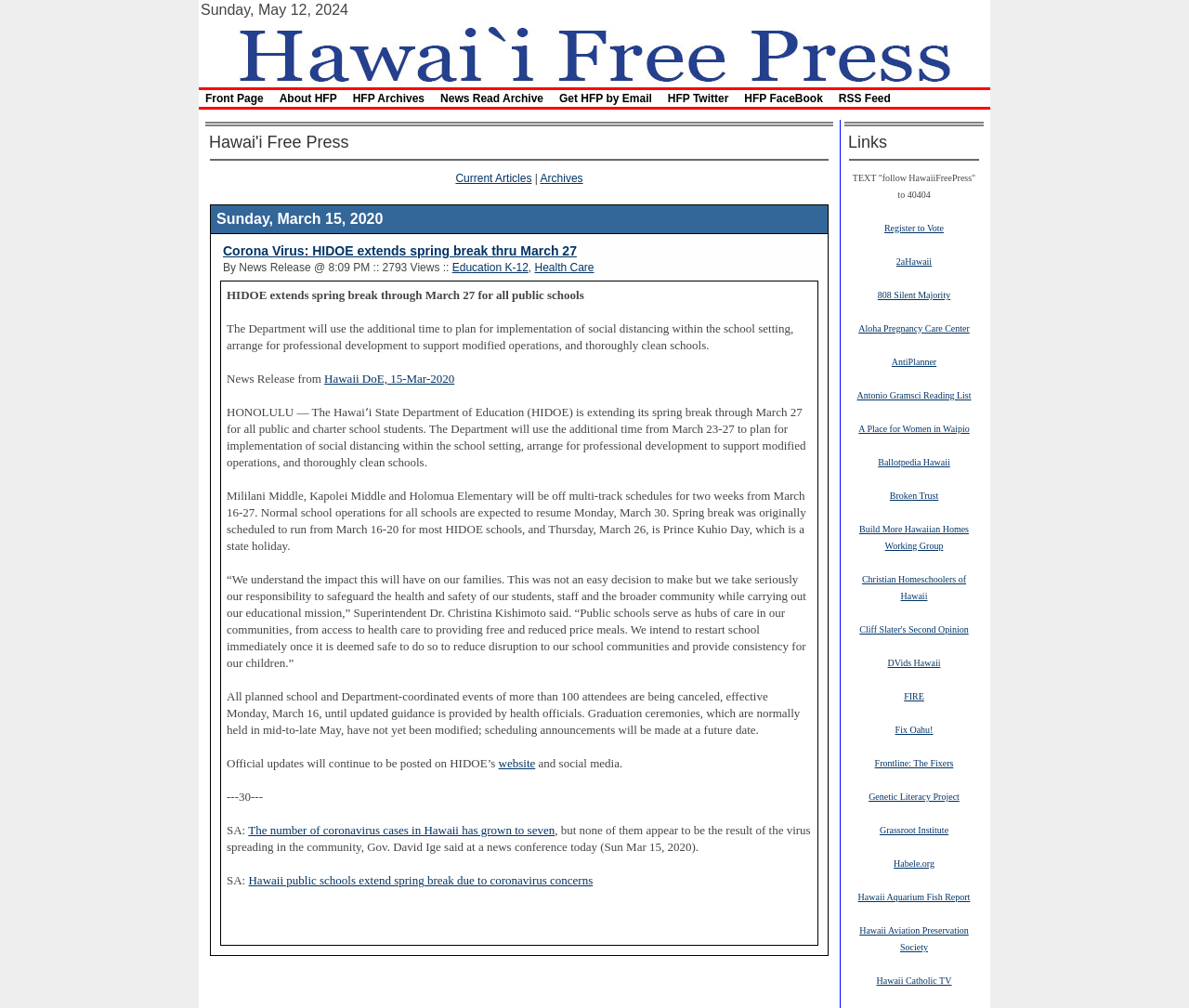What is the date of the news article?
Based on the image, answer the question with as much detail as possible.

I found the answer by examining the content of the webpage, specifically the news article section. The date 'Sunday, March 15, 2020' is mentioned at the top of the article, indicating when it was published.